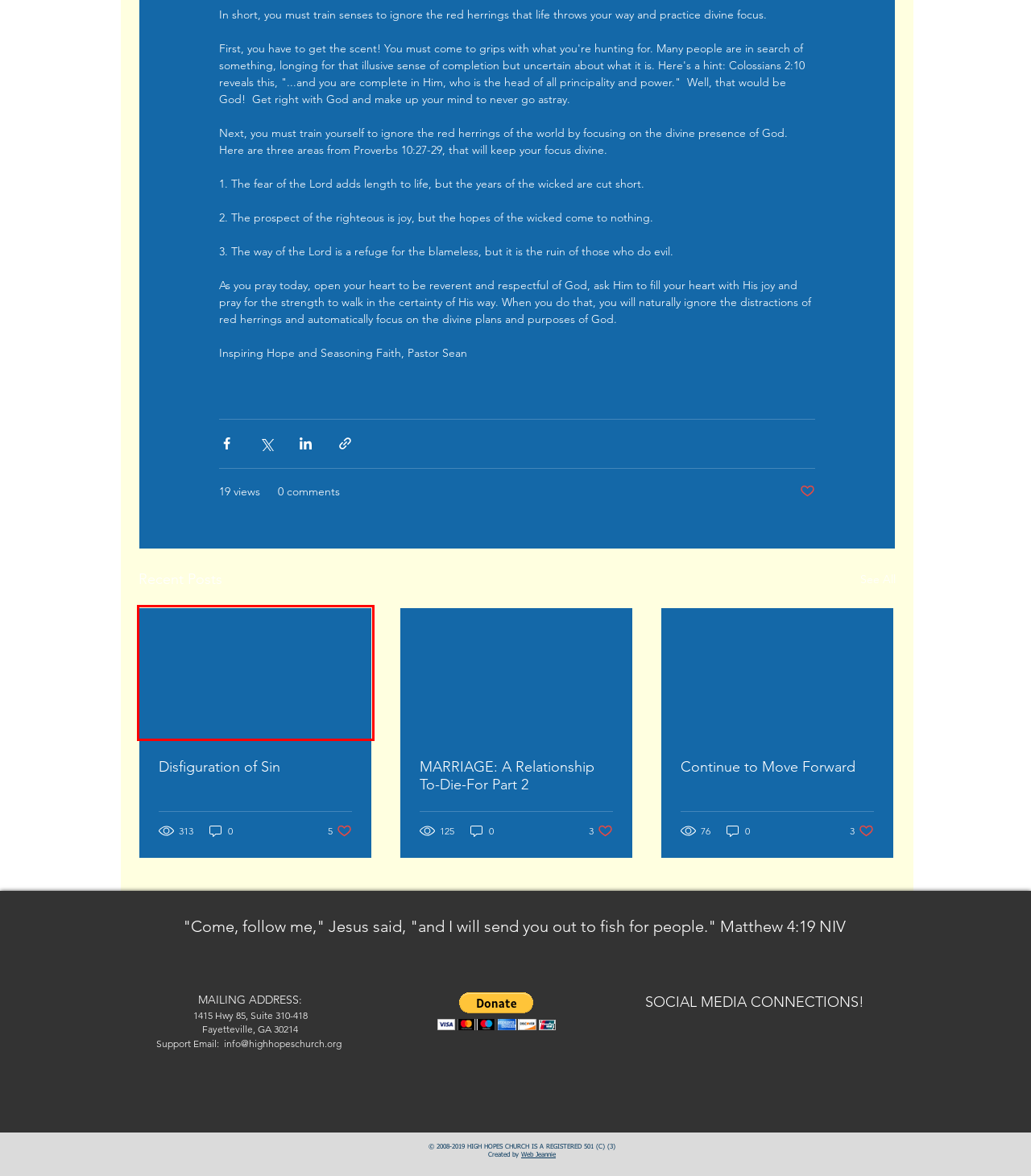Evaluate the webpage screenshot and identify the element within the red bounding box. Select the webpage description that best fits the new webpage after clicking the highlighted element. Here are the candidates:
A. Disfiguration of Sin
B. MARRIAGE: A Relationship To-Die-For Part 2
C. FALL2017
D. DISCIPLESHIP | highhopeschurch
E. Continue to Move Forward
F. Web Jeannie
G. SEASON FAITH
H. WINTER2019

A